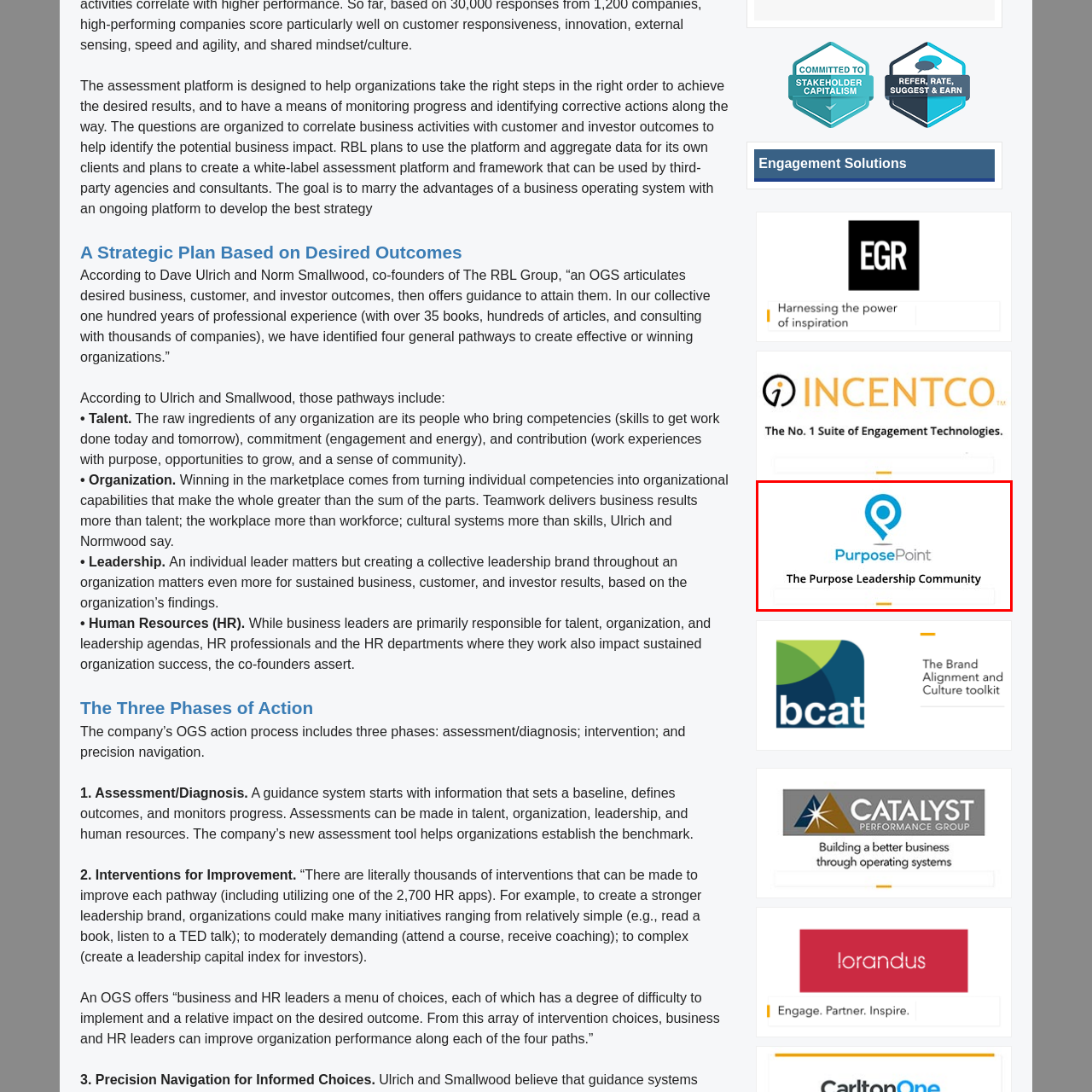Inspect the image bordered in red and answer the following question in detail, drawing on the visual content observed in the image:
What does the pin icon likely symbolize?

The stylized pin icon in the PurposePoint logo likely symbolizes direction and guidance, which reflects the community's focus on leadership centered around purpose.